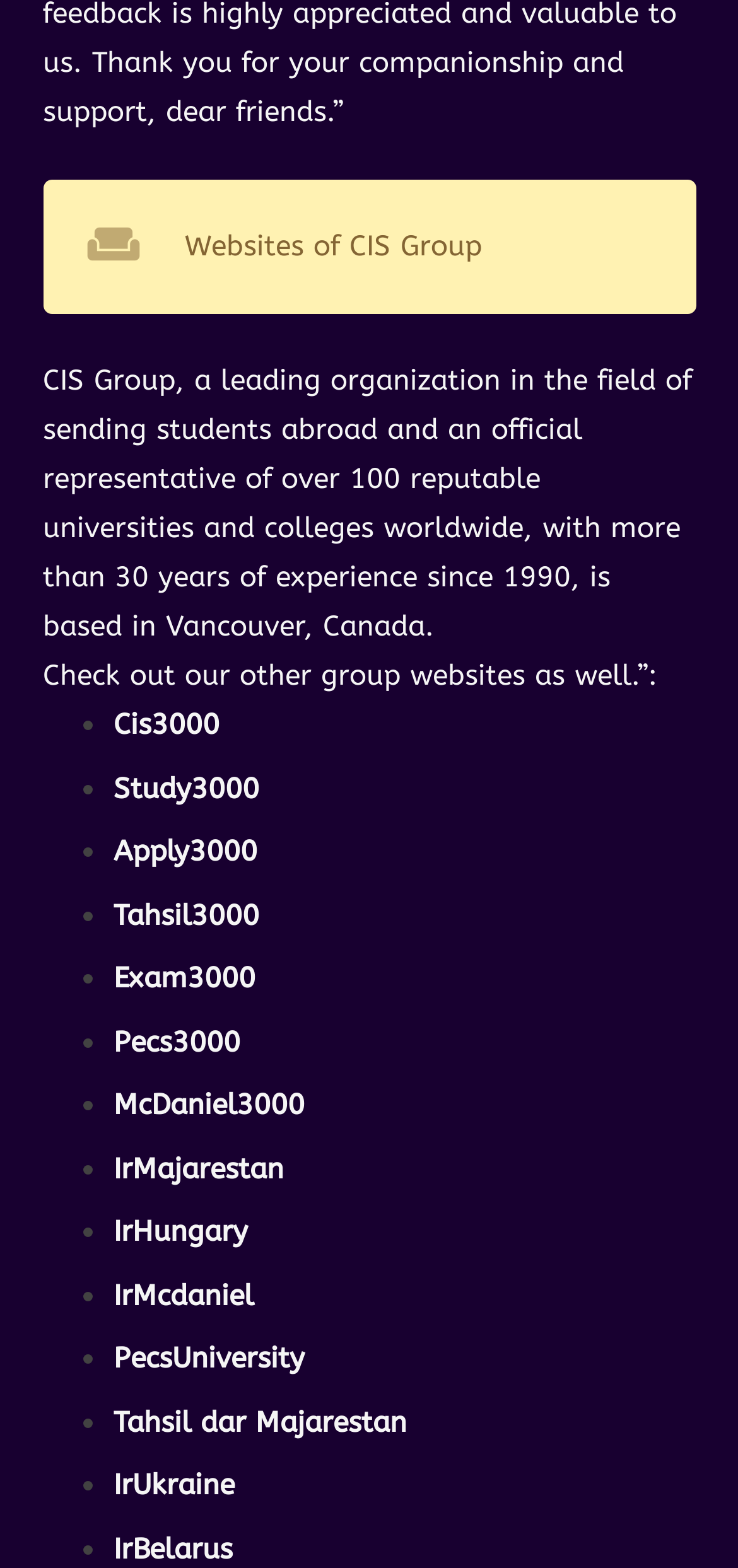Could you find the bounding box coordinates of the clickable area to complete this instruction: "Visit Study3000 website"?

[0.154, 0.492, 0.351, 0.514]